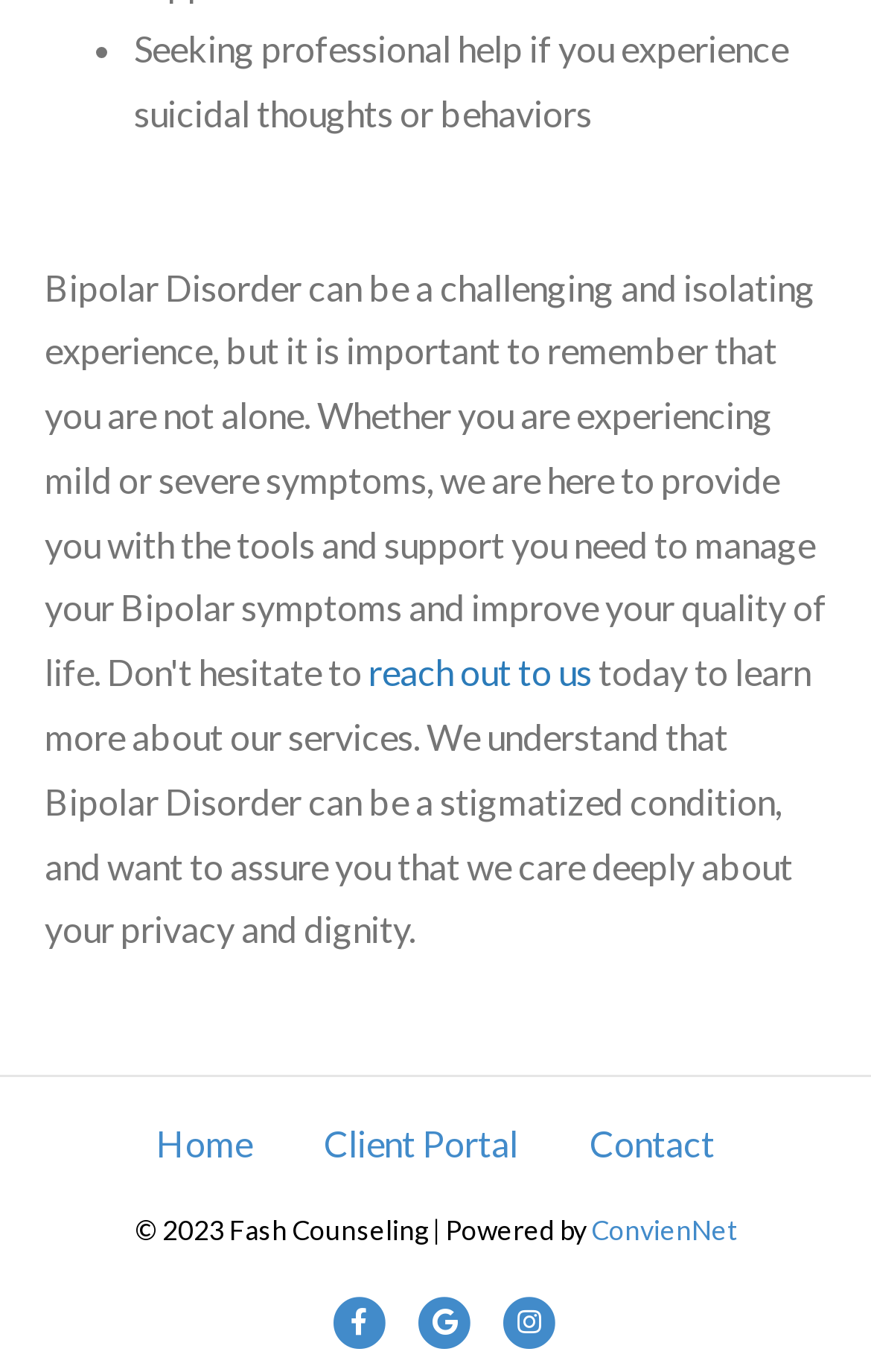What is the condition that Fash Counseling cares about?
Please answer the question as detailed as possible based on the image.

From the StaticText element, we can see that Fash Counseling understands that Bipolar Disorder can be a stigmatized condition, and they care deeply about the privacy and dignity of their clients.